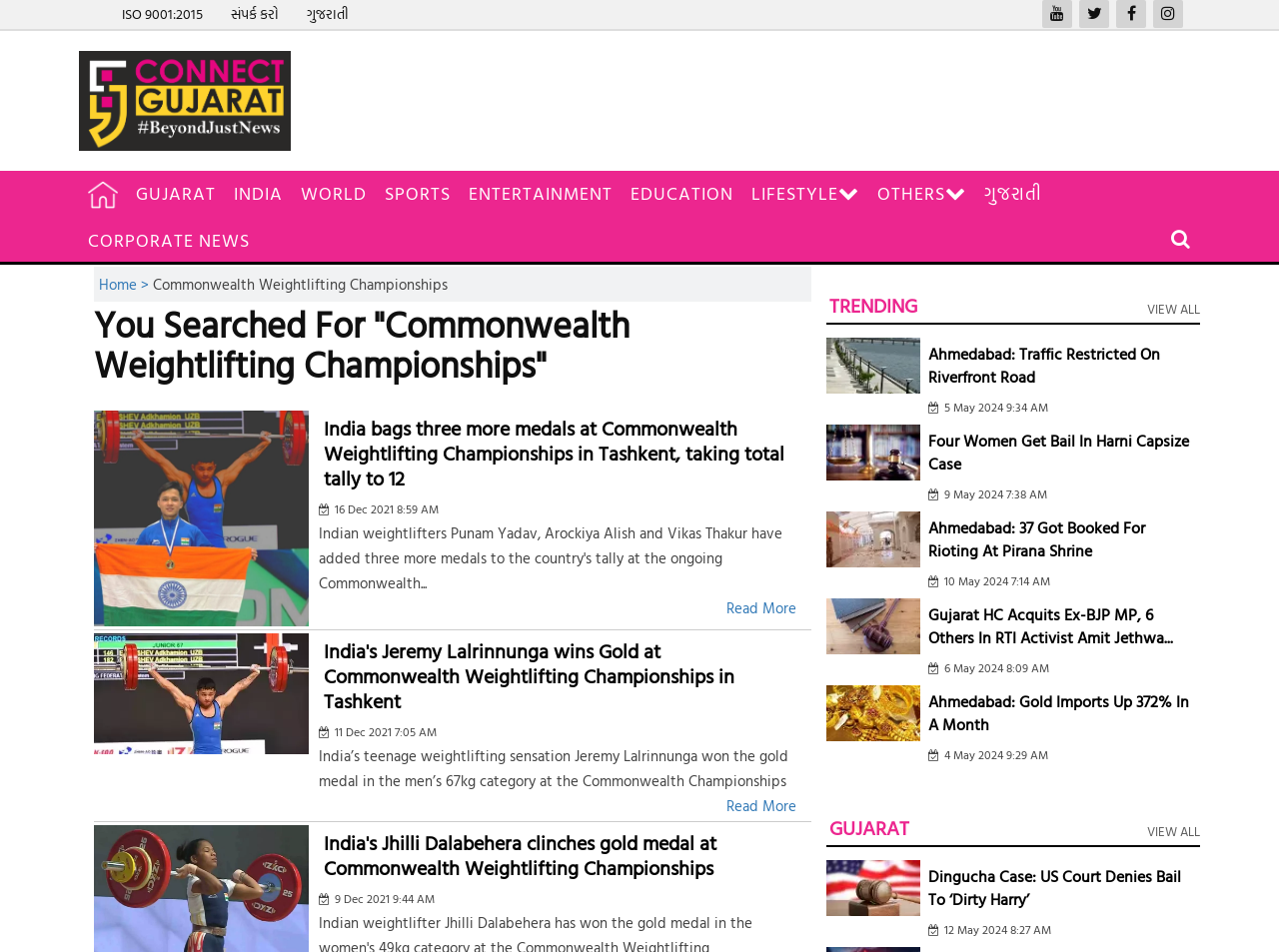Explain the webpage's layout and main content in detail.

This webpage is about the Commonwealth Weightlifting Championships, providing news and updates on the event. At the top, there are several links to different sections of the website, including "ISO 9001:2015", "સંપર્ક કરો" (which means "Contact us" in Gujarati), and "ગુજરાતી" (which means "Gujarati"). There is also a logo and a search bar at the top right corner.

Below the top section, there are several tabs, including "Home", "GUJARAT", "INDIA", "WORLD", "SPORTS", "ENTERTAINMENT", "EDUCATION", "LIFESTYLE", and "OTHERS". These tabs likely lead to different categories of news articles.

The main content of the webpage is a list of news articles related to the Commonwealth Weightlifting Championships. Each article has a heading, a brief summary, and an image. The articles are arranged in a vertical list, with the most recent articles at the top. The headings of the articles include "India bags three more medals at Commonwealth Weightlifting Championships in Tashkent, taking total tally to 12", "India's Jeremy Lalrinnunga wins Gold at Commonwealth Weightlifting Championships in Tashkent", and "India's Jhilli Dalabehera clinches gold medal at Commonwealth Weightlifting Championships".

On the right side of the webpage, there is a section titled "TRENDING", which lists several news articles that are currently popular. Below the "TRENDING" section, there are more news articles, including "Ahmedabad: Traffic restricted on riverfront road", "Four women get bail in Harni capsize case", and "Ahmedabad: 37 got booked for rioting at Pirana shrine".

At the bottom of the webpage, there are links to more news articles, including "Gujarat HC acquits ex-BJP MP, 6 others in RTI activist Amit Jethwa murder case" and "Ahmedabad: Gold imports up 372% in a month". There is also a section titled "GUJARAT", which lists more news articles related to Gujarat.